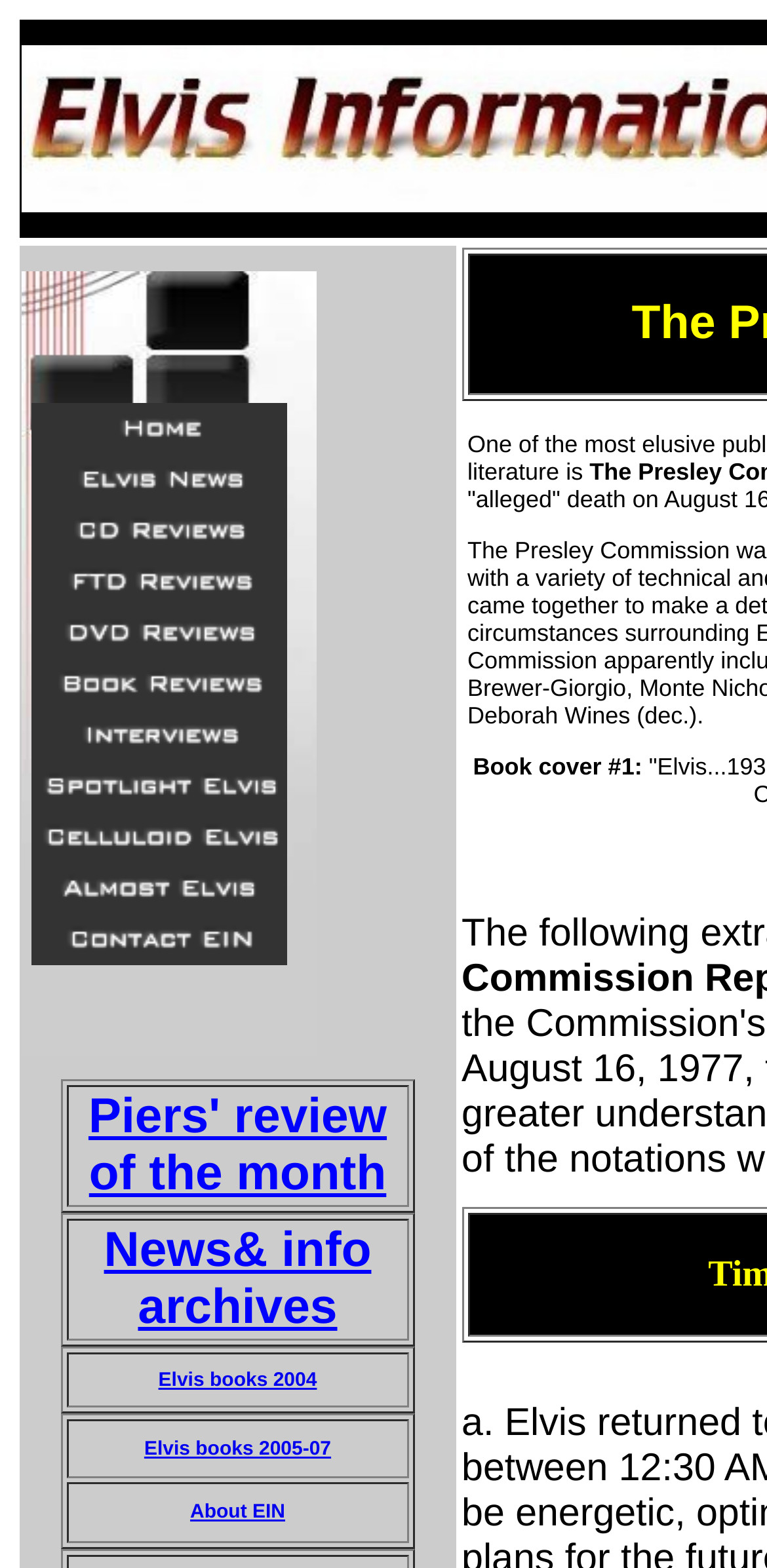Could you provide the bounding box coordinates for the portion of the screen to click to complete this instruction: "Click the link to Piers' review of the month"?

[0.115, 0.695, 0.504, 0.766]